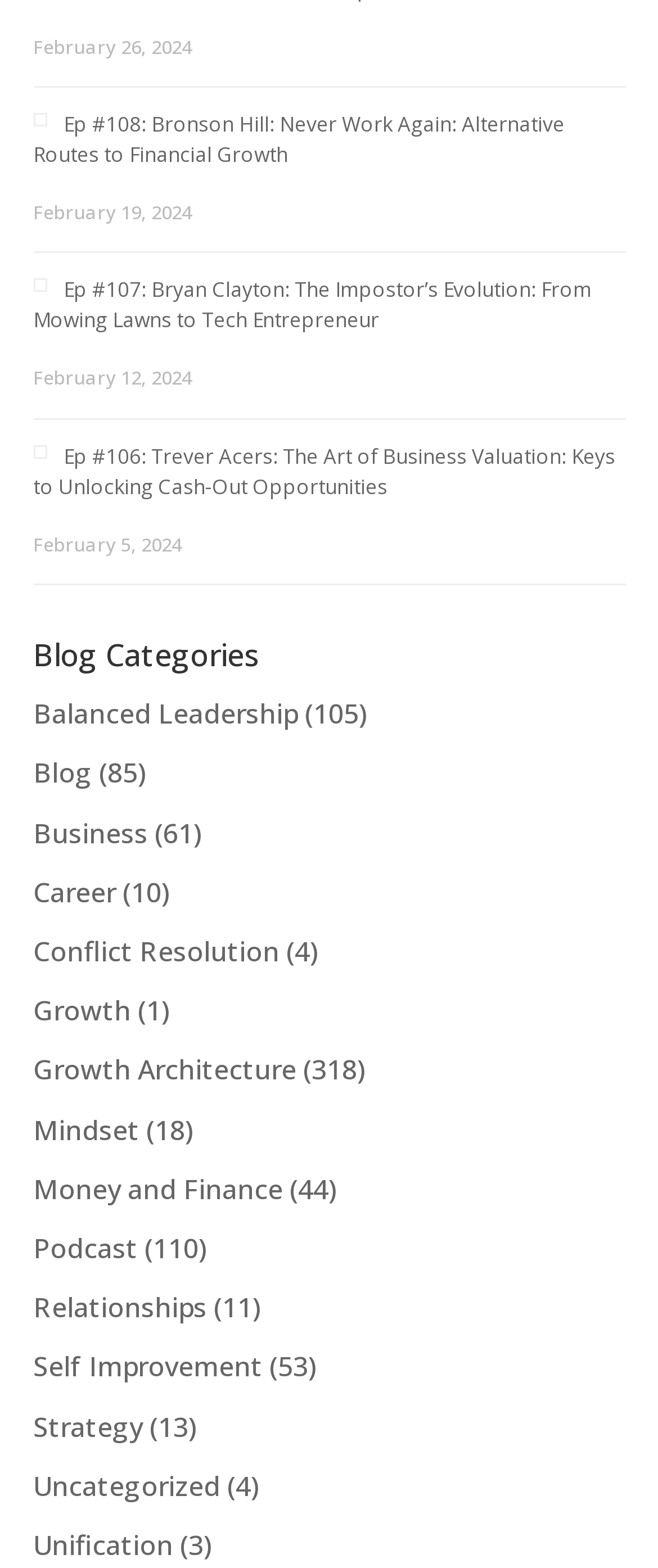Provide the bounding box coordinates of the area you need to click to execute the following instruction: "View episode 108".

[0.05, 0.07, 0.858, 0.108]